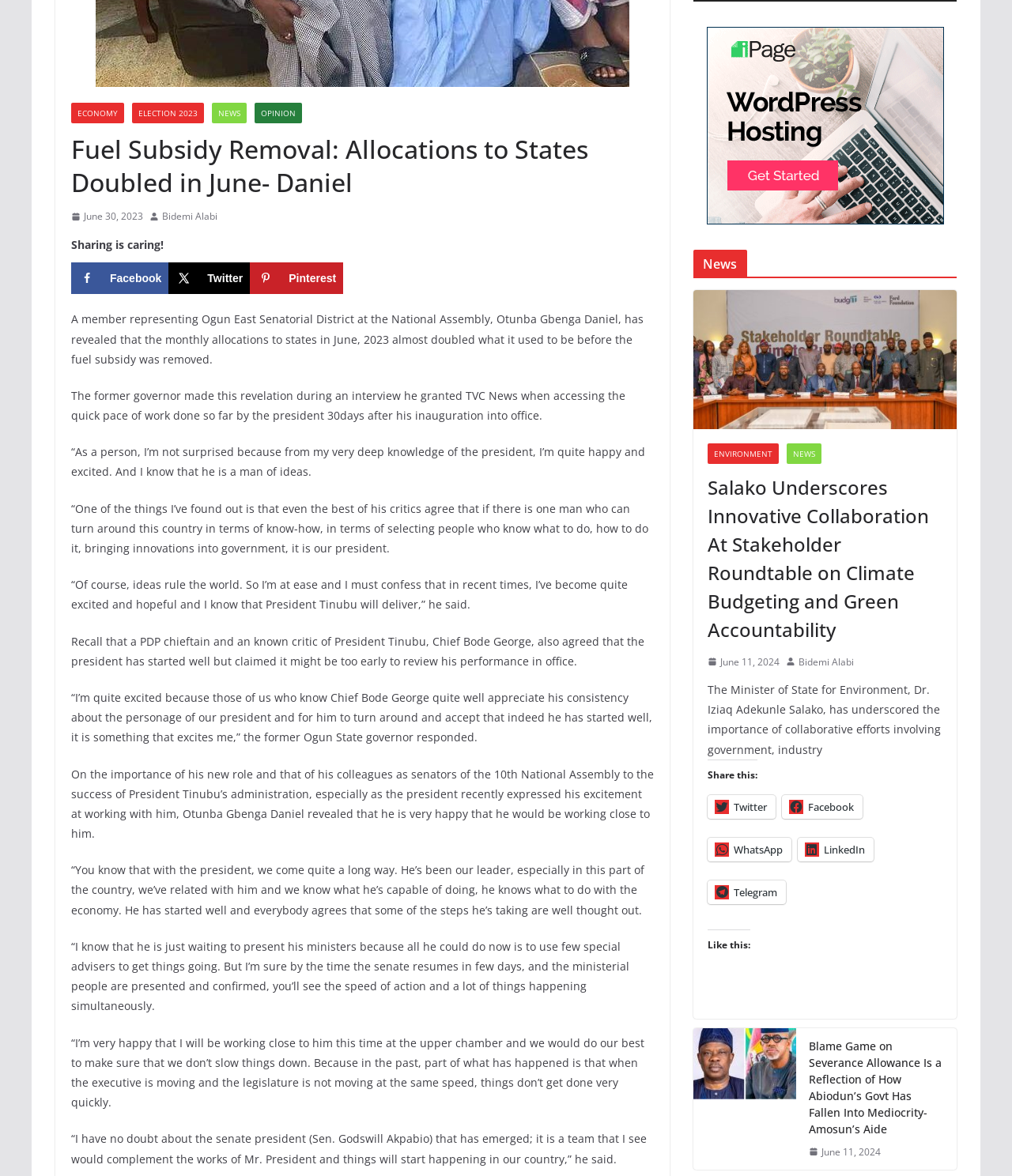Using floating point numbers between 0 and 1, provide the bounding box coordinates in the format (top-left x, top-left y, bottom-right x, bottom-right y). Locate the UI element described here: June 11, 2024June 11, 2024

[0.699, 0.555, 0.77, 0.57]